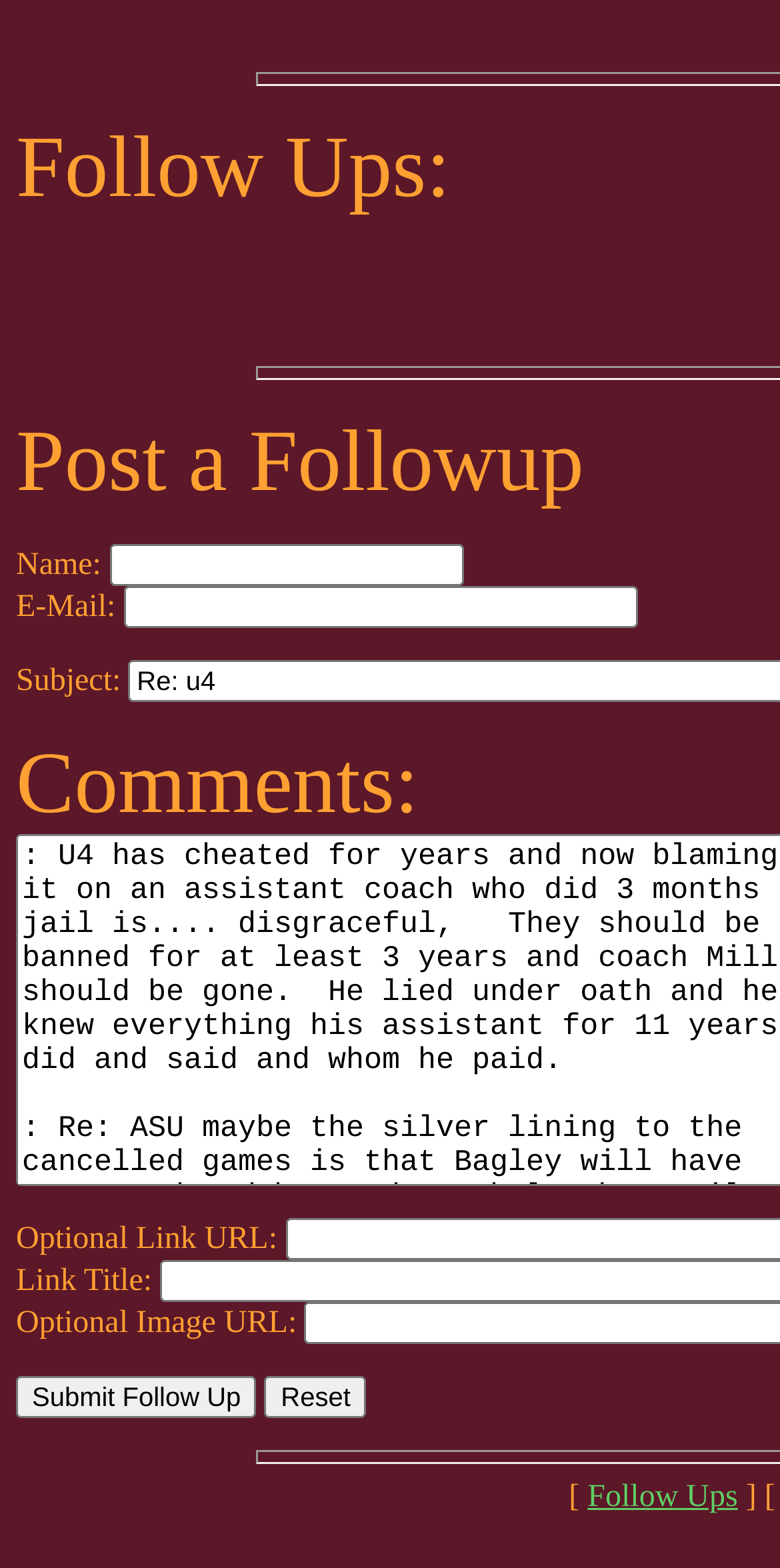Locate the bounding box of the UI element based on this description: "parent_node: Name: name="email"". Provide four float numbers between 0 and 1 as [left, top, right, bottom].

[0.158, 0.374, 0.817, 0.401]